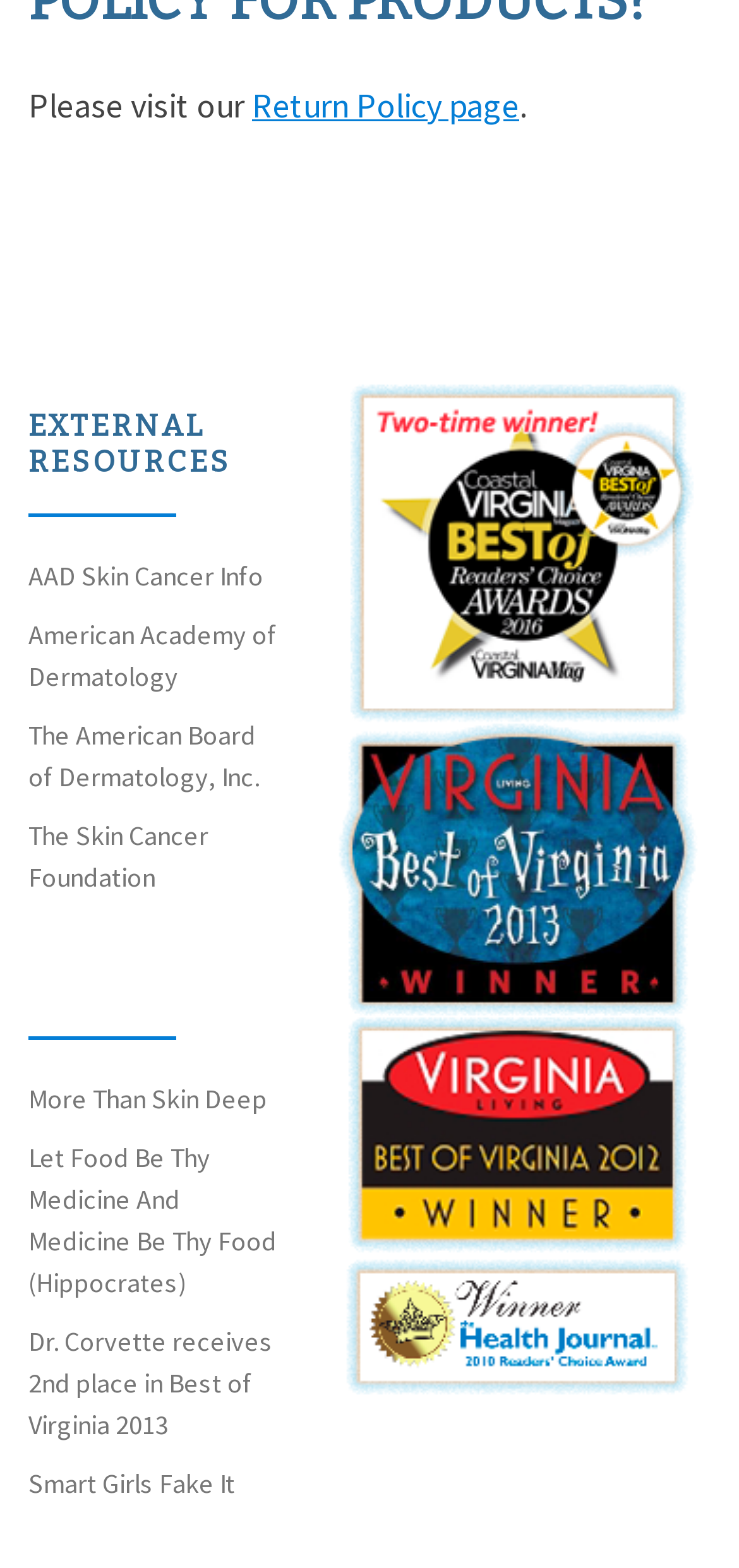Pinpoint the bounding box coordinates of the element that must be clicked to accomplish the following instruction: "Learn about AAD Skin Cancer Info". The coordinates should be in the format of four float numbers between 0 and 1, i.e., [left, top, right, bottom].

[0.038, 0.356, 0.356, 0.378]